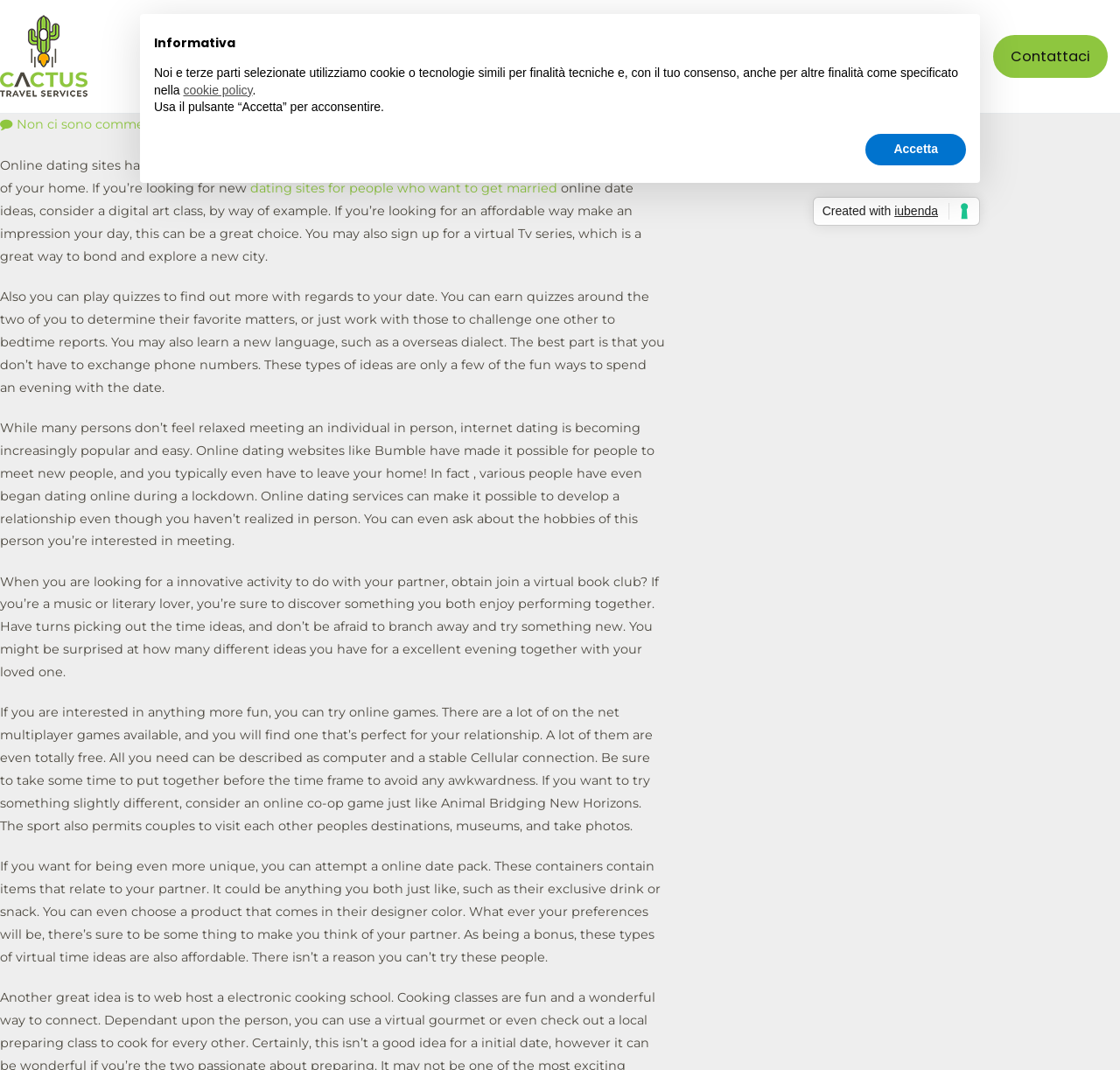Identify the bounding box of the HTML element described here: "Lavora con noi". Provide the coordinates as four float numbers between 0 and 1: [left, top, right, bottom].

[0.684, 0.041, 0.777, 0.065]